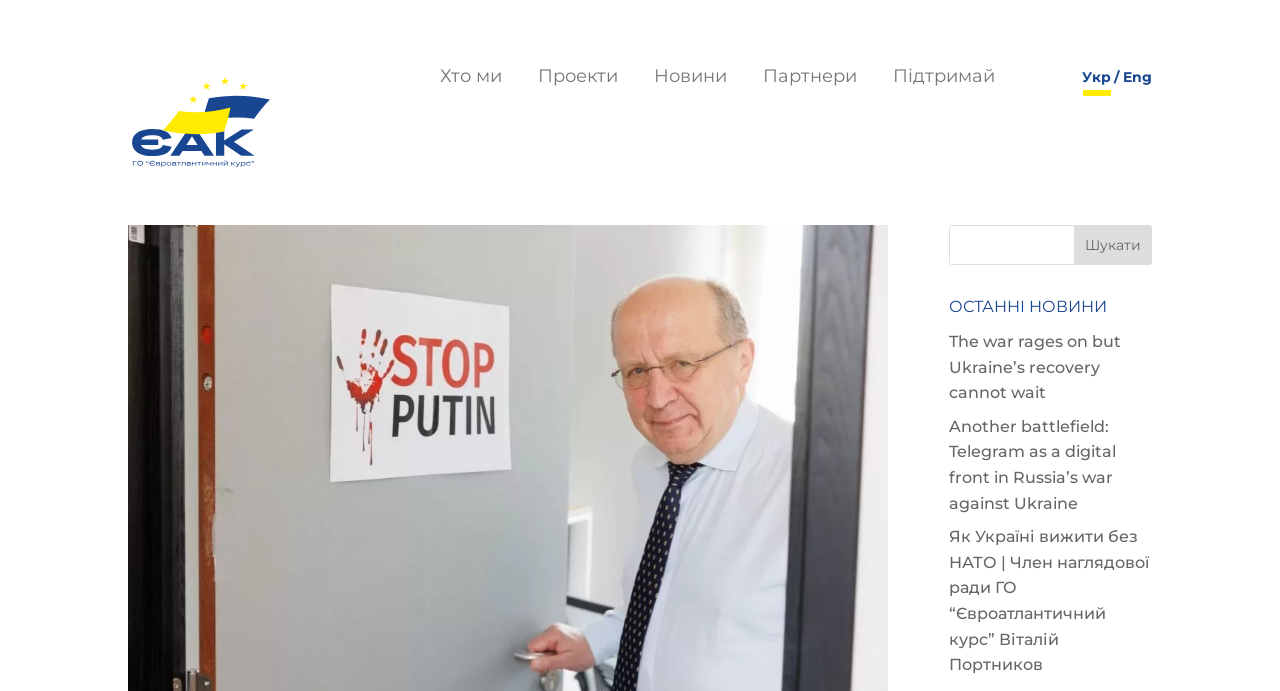Specify the bounding box coordinates of the element's area that should be clicked to execute the given instruction: "Switch to English". The coordinates should be four float numbers between 0 and 1, i.e., [left, top, right, bottom].

[0.877, 0.101, 0.9, 0.242]